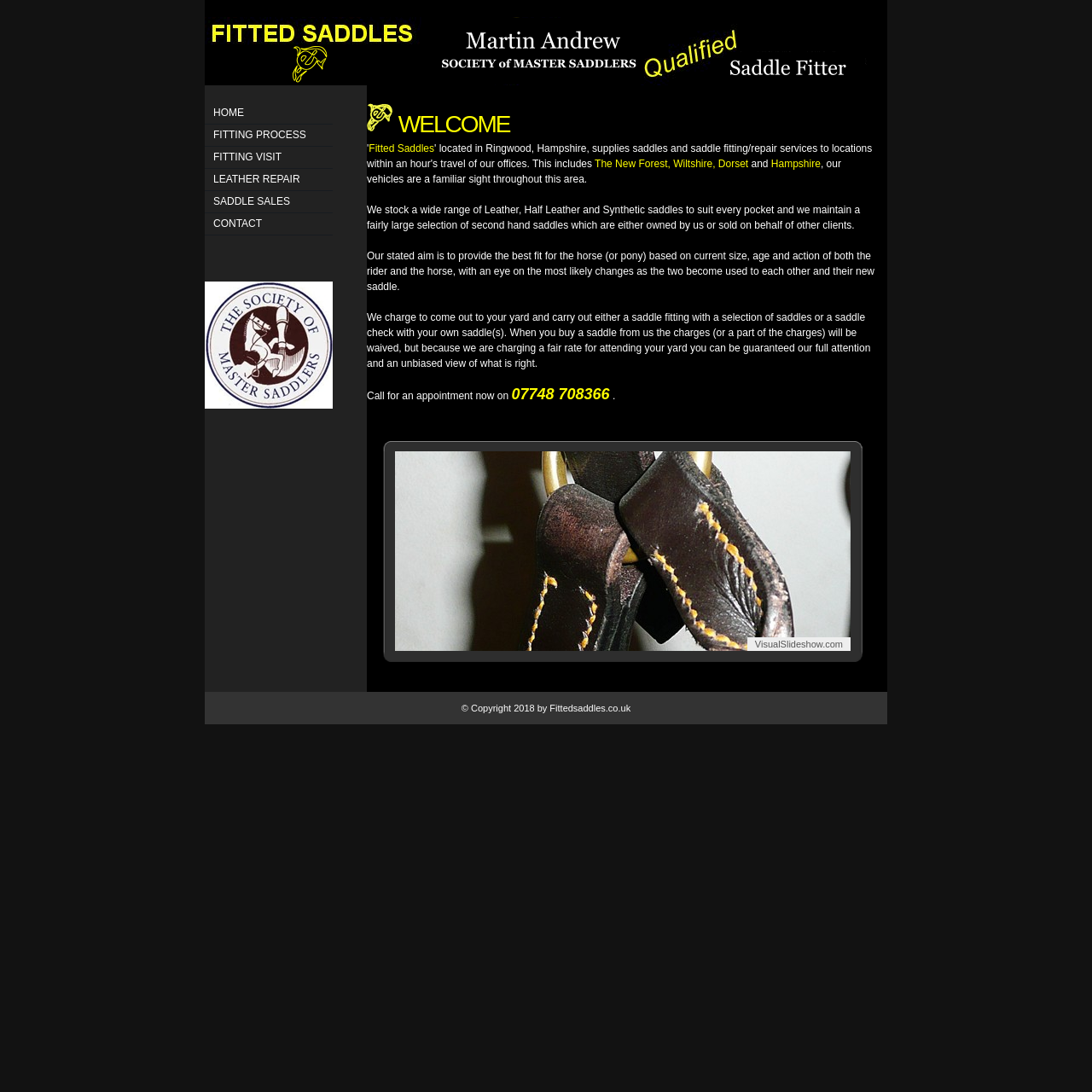Offer a meticulous caption that includes all visible features of the webpage.

The webpage is about Martin Andrew, a qualified saddle fitter serving the New Forest and surrounding areas. At the top, there is a heading "WELCOME" followed by a brief introduction to the services offered, including fitted saddles for the New Forest, Wiltshire, Dorset, and Hampshire areas. 

Below the introduction, there is a paragraph describing the types of saddles available, including leather, half leather, and synthetic saddles, as well as second-hand saddles. 

The next section explains the aim of the saddle fitting service, which is to provide the best fit for the horse and rider, taking into account the horse's size, age, and action, as well as the rider's needs. 

Following this, there is a section detailing the charges for the saddle fitting and checking services, including the cost of attending the client's yard and the waiver of charges if a saddle is purchased from them. 

To the right of this section, there is a call to action to book an appointment, along with a phone number. 

Below these sections, there are two images, likely showcasing the saddle fitting services or products. 

At the bottom of the page, there is a link to VisualSlideshow.com, possibly the platform used to create the slideshow of images. 

On the top left, there is a navigation menu with links to different sections of the website, including HOME, FITTING PROCESS, FITTING VISIT, LEATHER REPAIR, SADDLE SALES, and CONTACT. 

Finally, at the very bottom, there is a copyright notice stating that the website is owned by Fittedsaddles.co.uk.